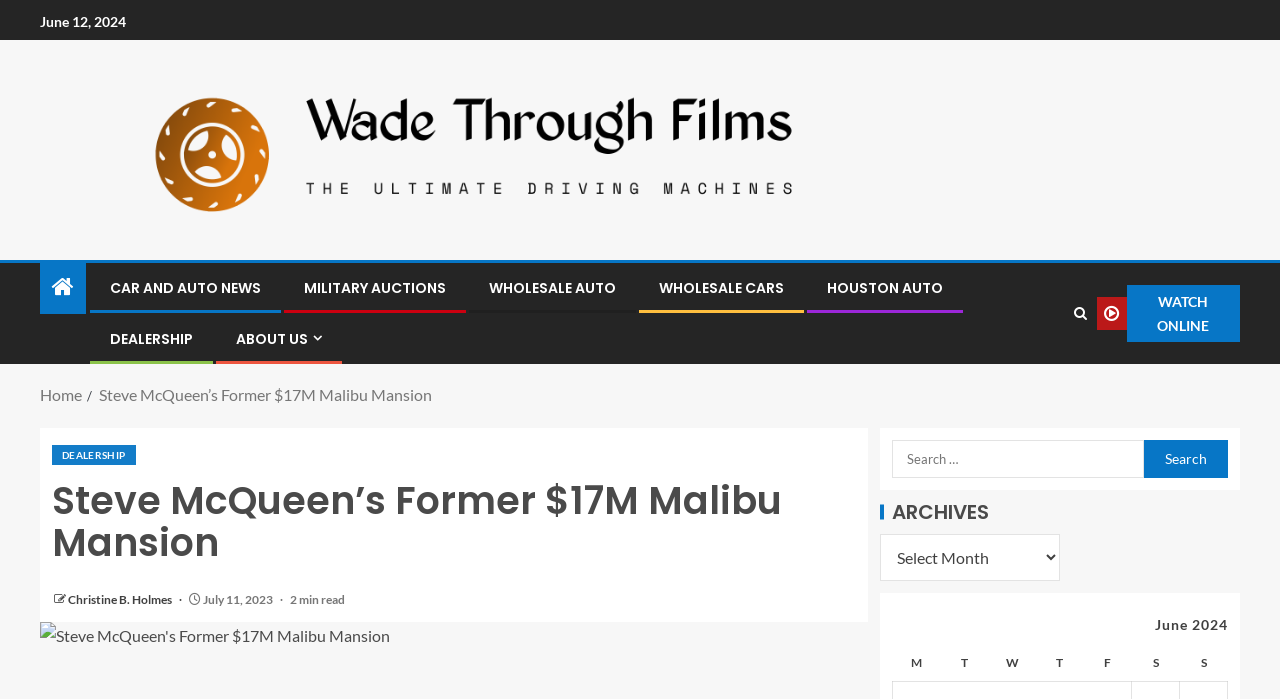Determine the bounding box for the HTML element described here: "value="Search"". The coordinates should be given as [left, top, right, bottom] with each number being a float between 0 and 1.

[0.894, 0.63, 0.959, 0.684]